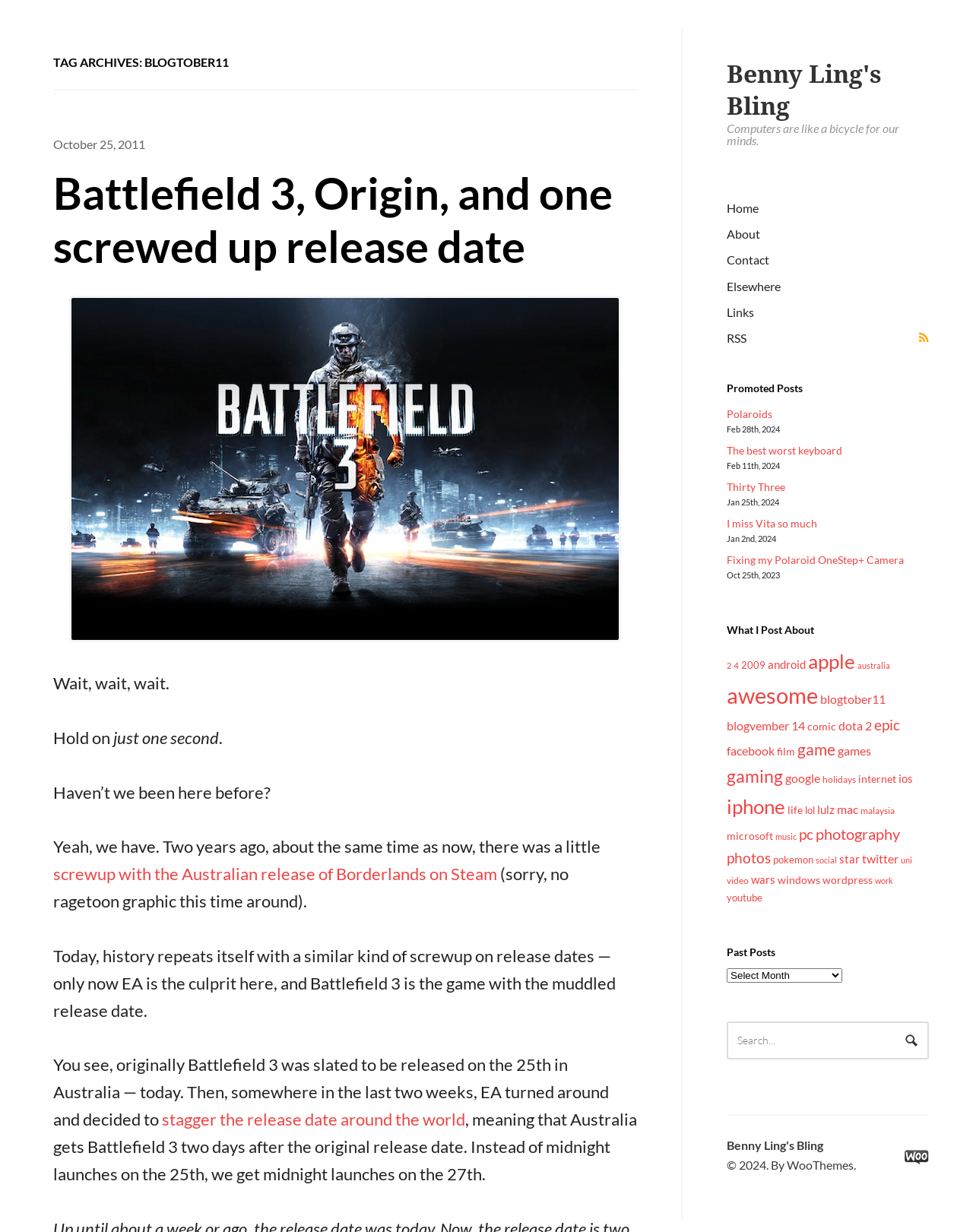What is the title or heading displayed on the webpage?

Benny Ling's Bling